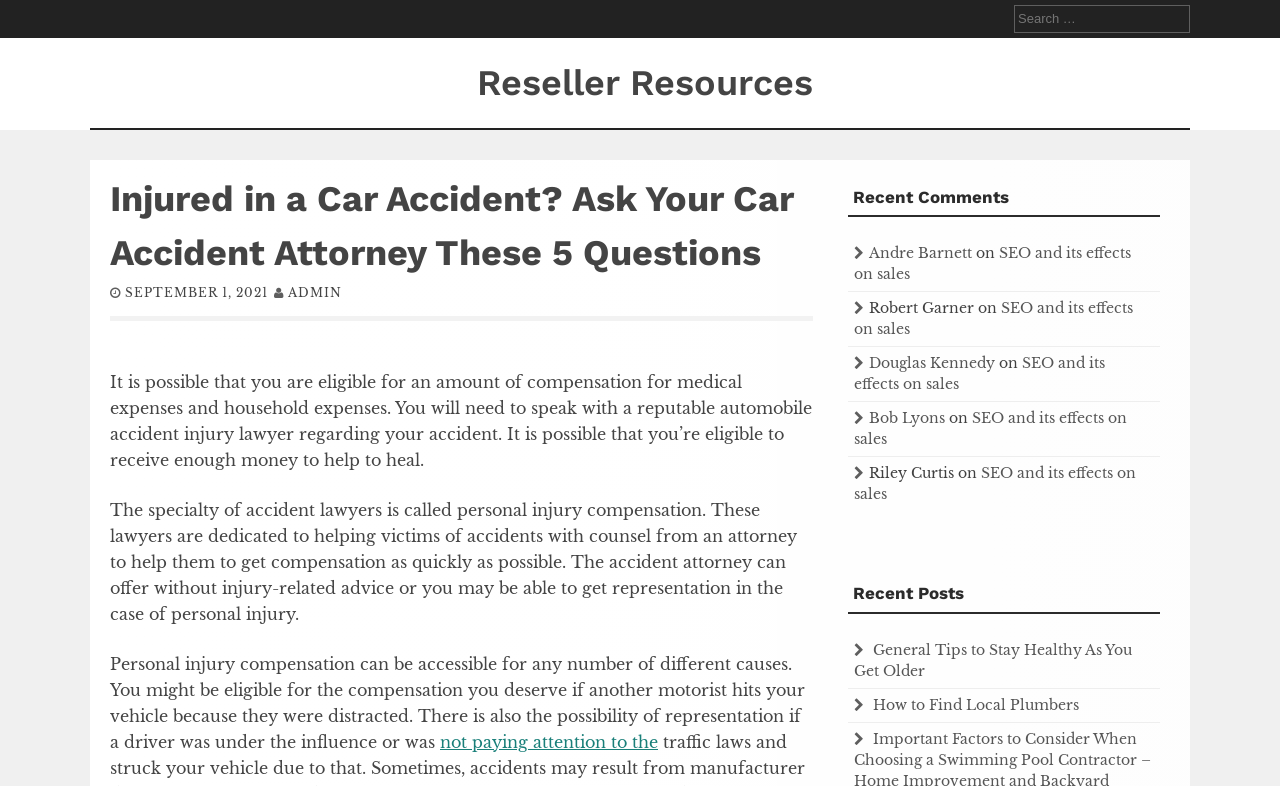Give a succinct answer to this question in a single word or phrase: 
What is the possible cause of an accident?

Distracted driving